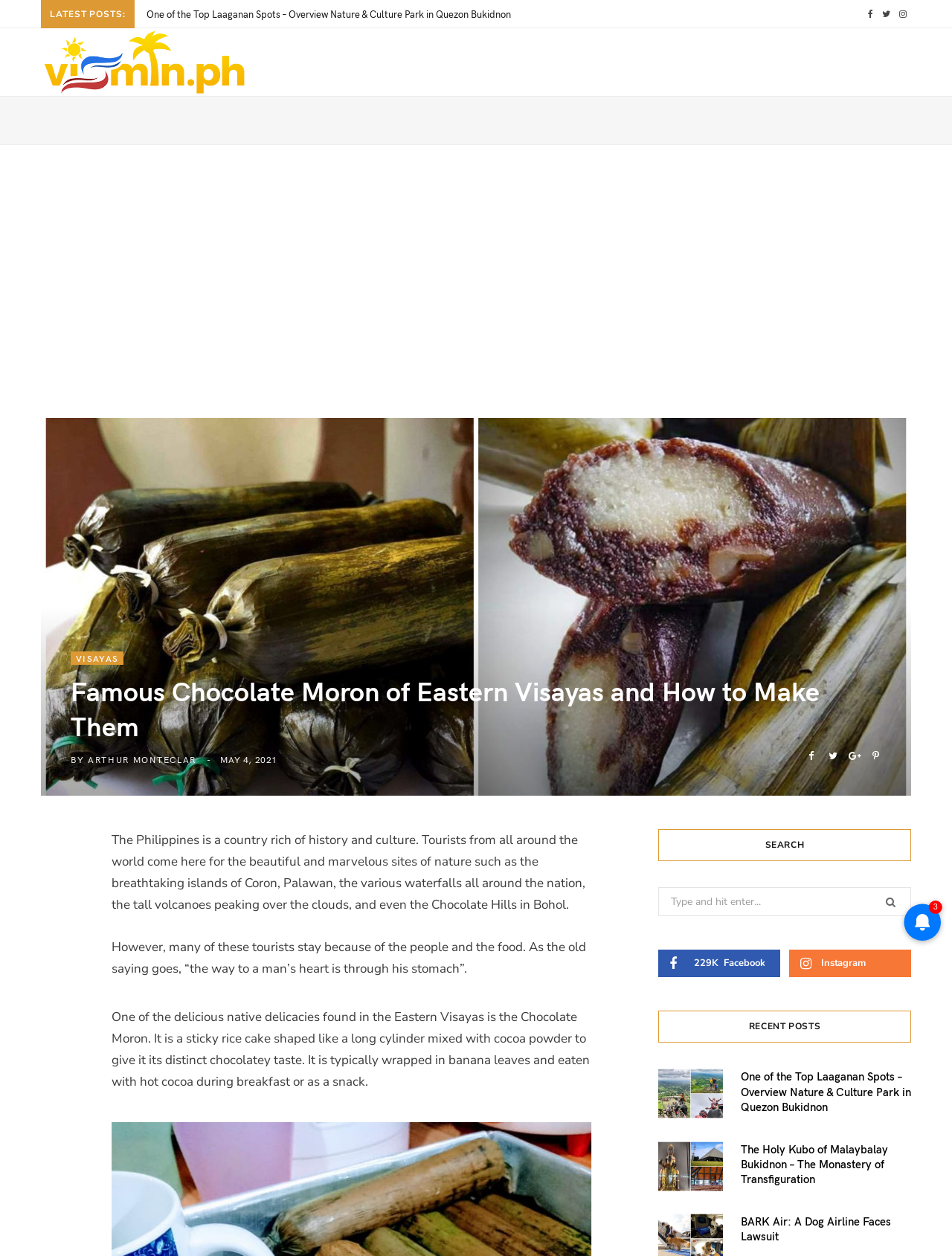Provide the bounding box coordinates of the area you need to click to execute the following instruction: "Read the latest post".

[0.778, 0.909, 0.957, 0.945]